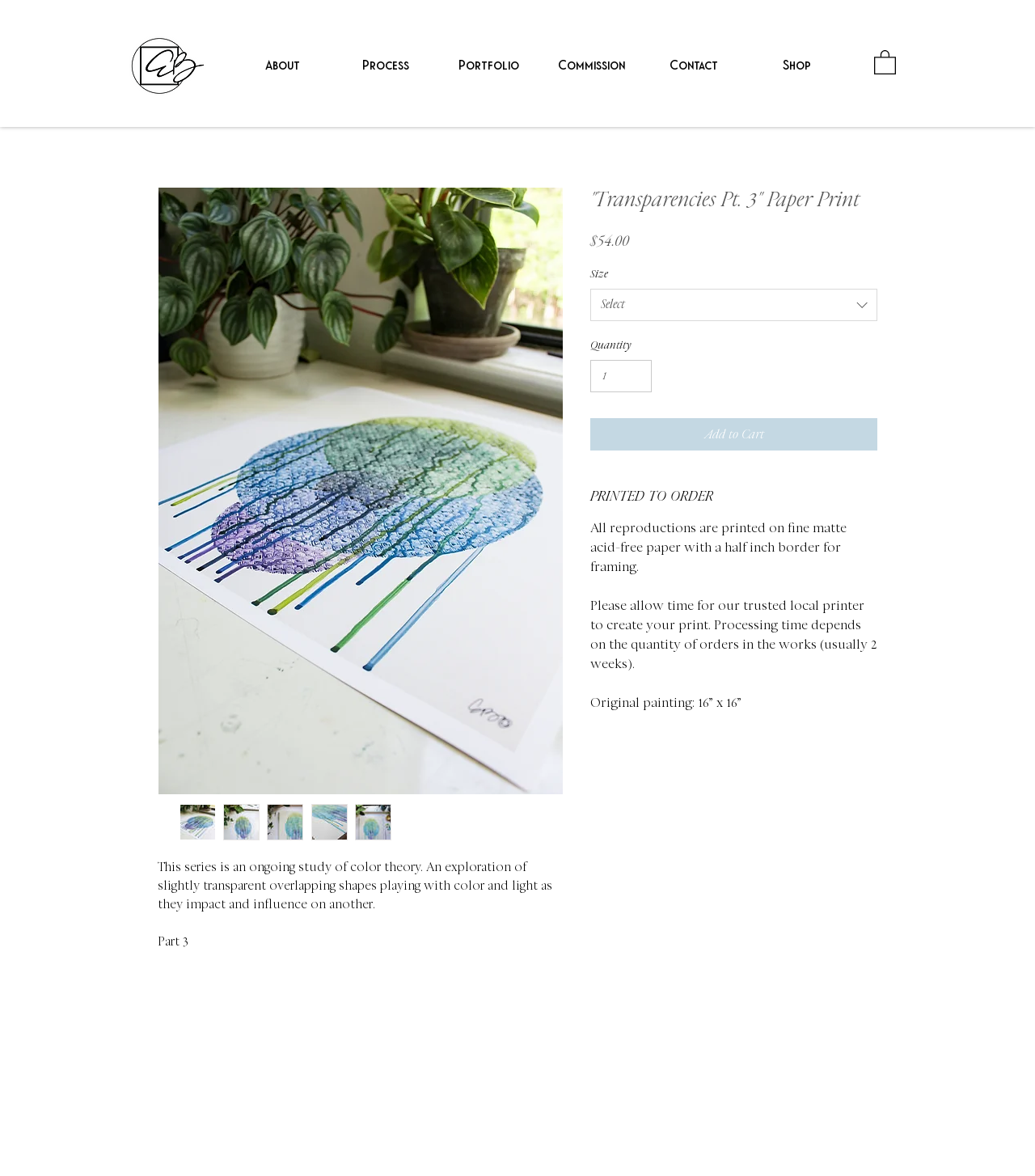Please identify the bounding box coordinates of the element's region that should be clicked to execute the following instruction: "Contact the studio". The bounding box coordinates must be four float numbers between 0 and 1, i.e., [left, top, right, bottom].

[0.62, 0.046, 0.72, 0.063]